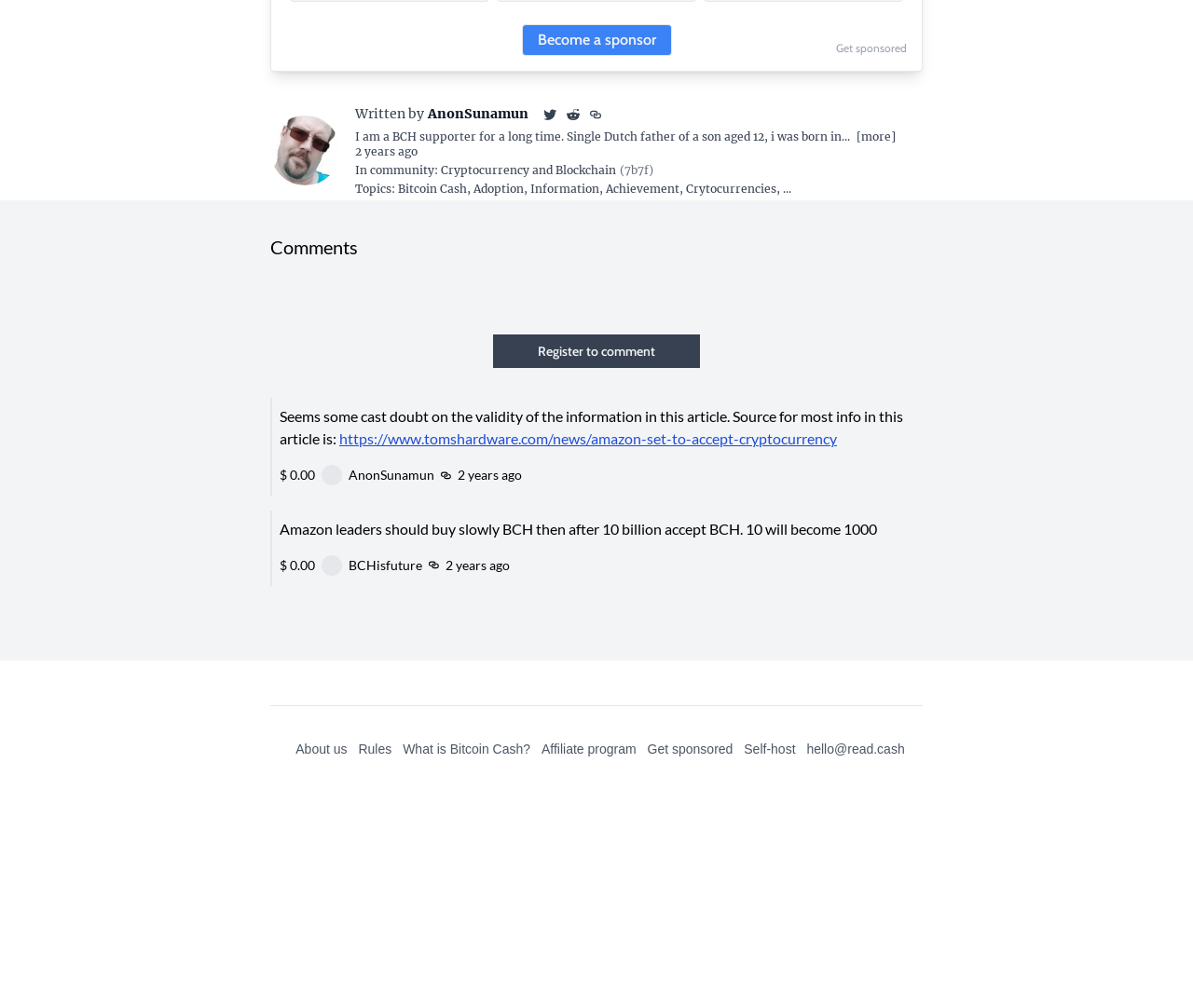For the following element description, predict the bounding box coordinates in the format (top-left x, top-left y, bottom-right x, bottom-right y). All values should be floating point numbers between 0 and 1. Description: Register to comment

[0.413, 0.332, 0.587, 0.365]